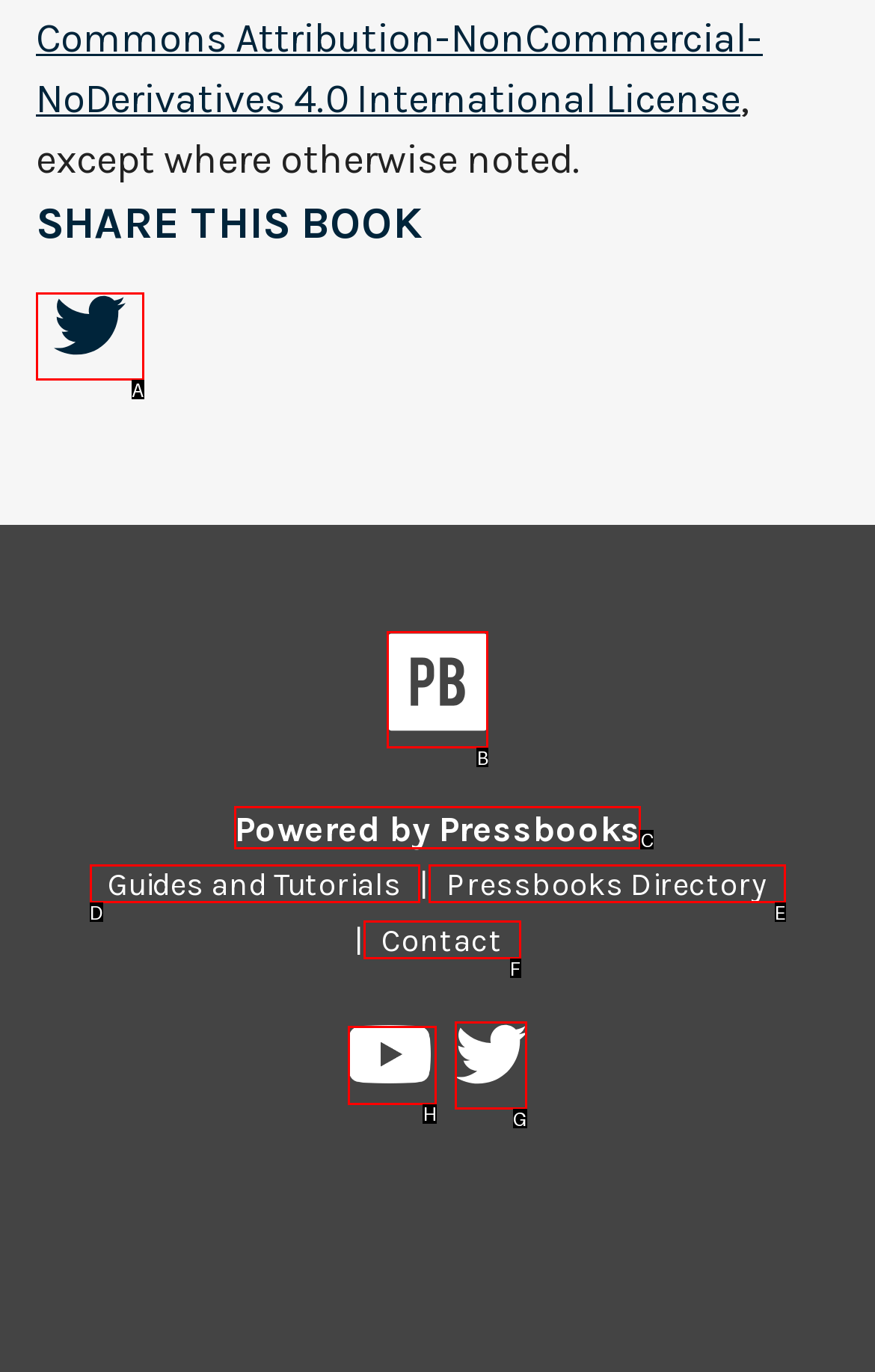Which UI element should you click on to achieve the following task: Watch Pressbooks on YouTube? Provide the letter of the correct option.

H